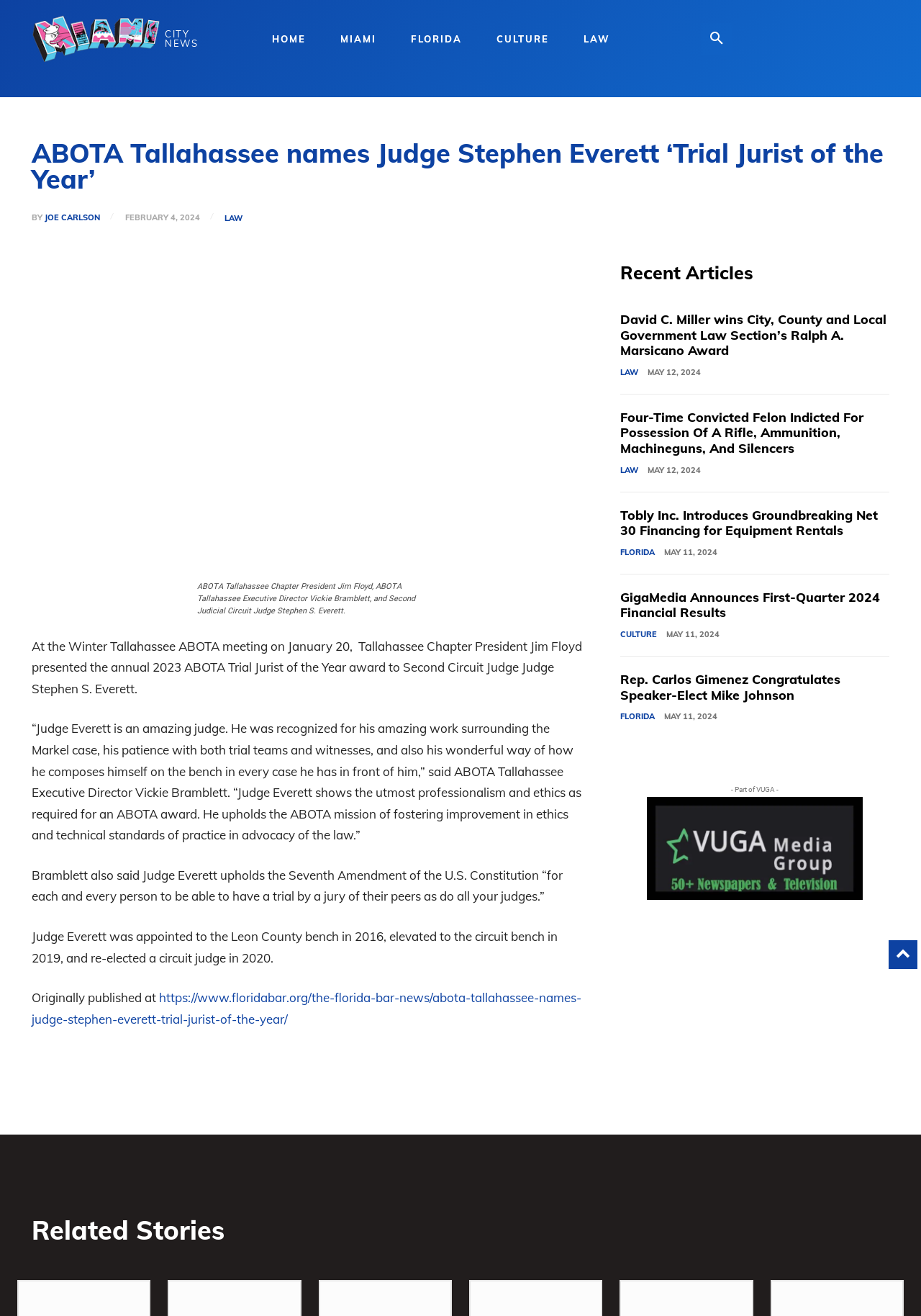Find the bounding box coordinates of the clickable area that will achieve the following instruction: "Click on the 'HOME' link".

[0.277, 0.014, 0.351, 0.045]